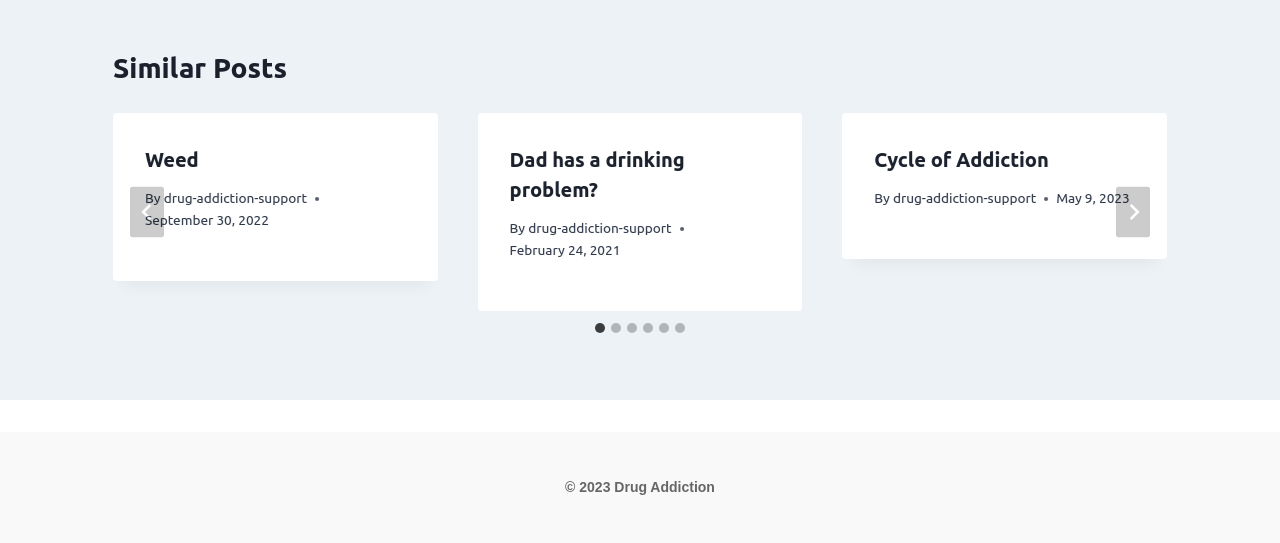Reply to the question with a single word or phrase:
What is the role of the region with the label 'Posts'?

Posts